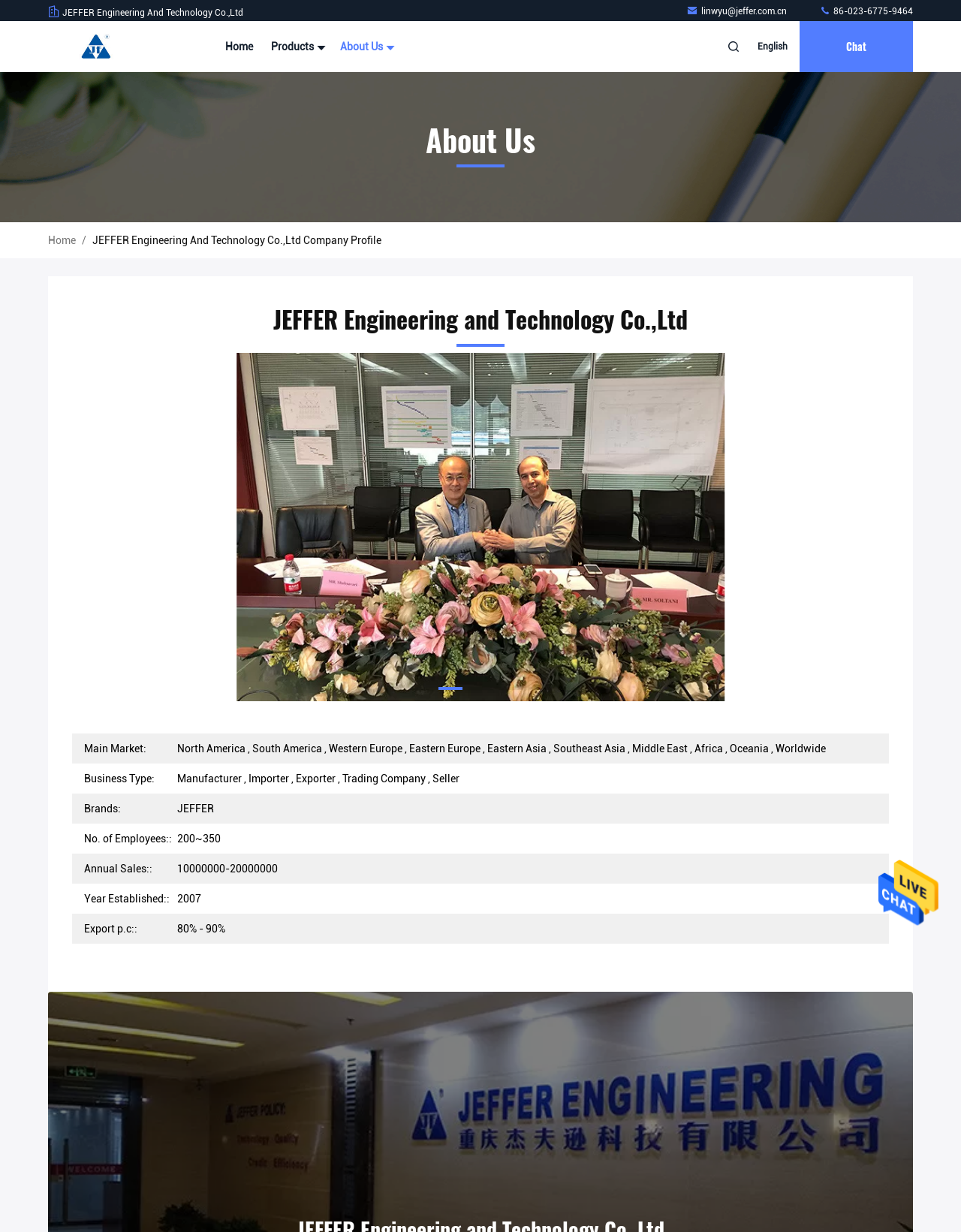What is the export percentage of the company?
Please respond to the question with as much detail as possible.

I found the export percentage of the company by looking at the section that lists the company's information, where it says 'Export p.c:' and gives a range of '80% - 90%'.